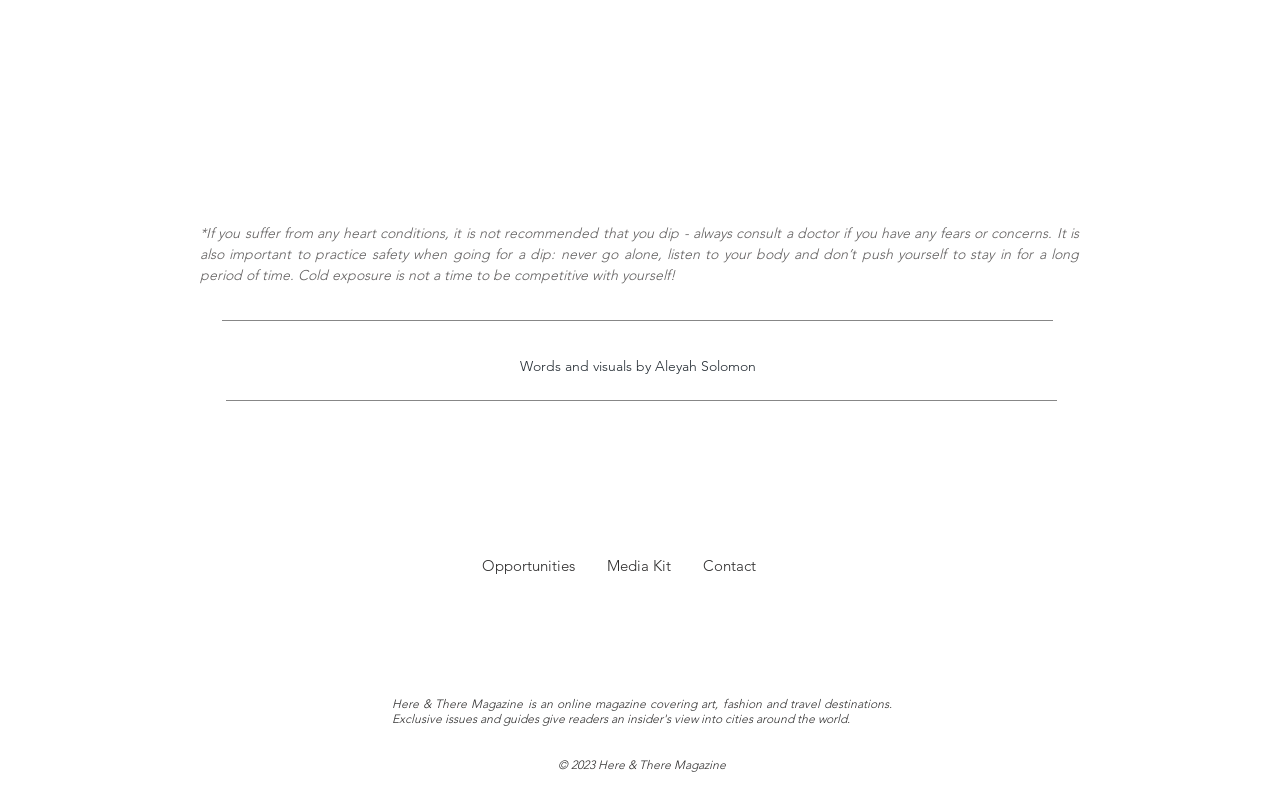What is the name of the online magazine?
Provide a short answer using one word or a brief phrase based on the image.

Here & There Magazine